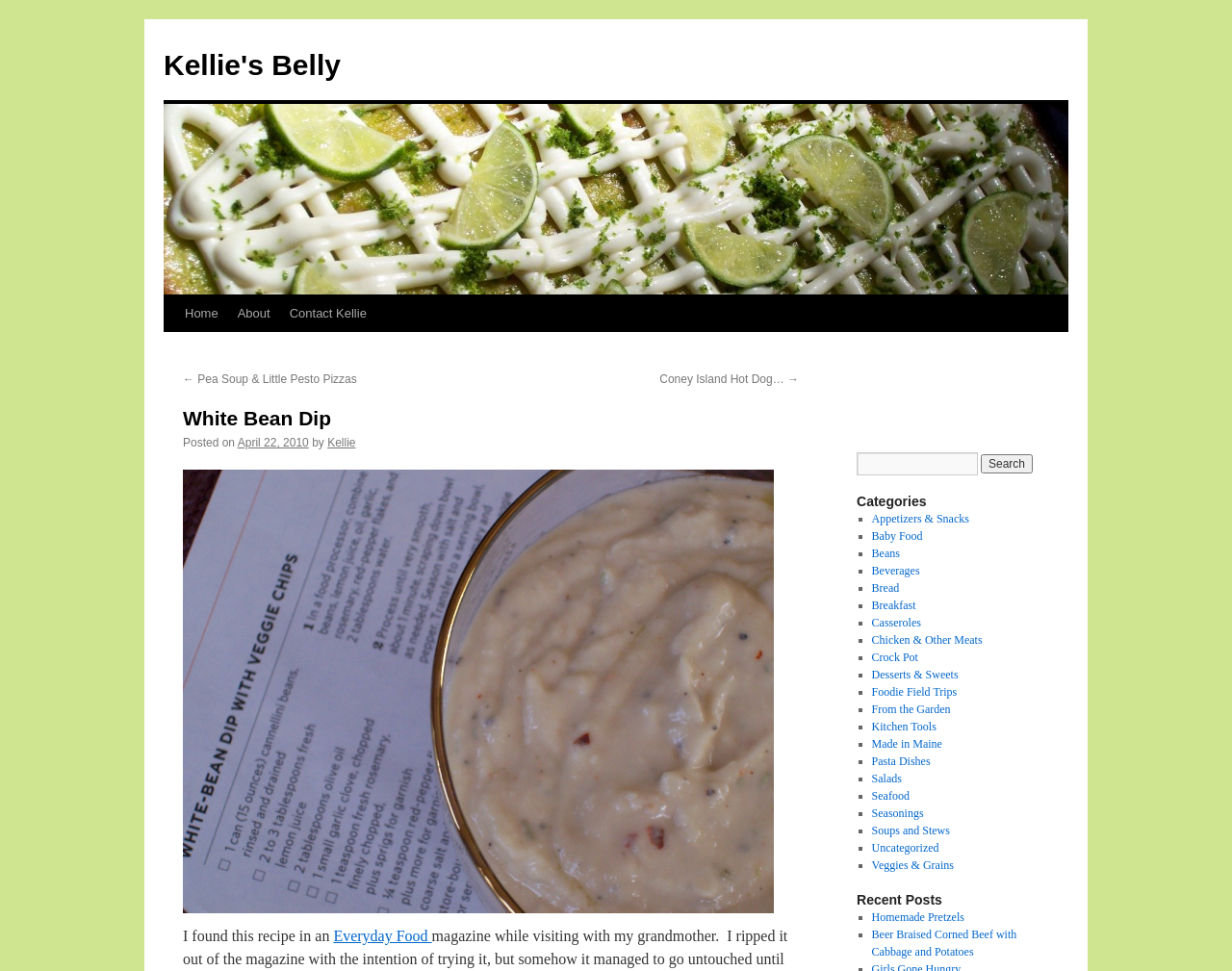Provide a one-word or short-phrase response to the question:
What is the purpose of the search bar?

To search the website